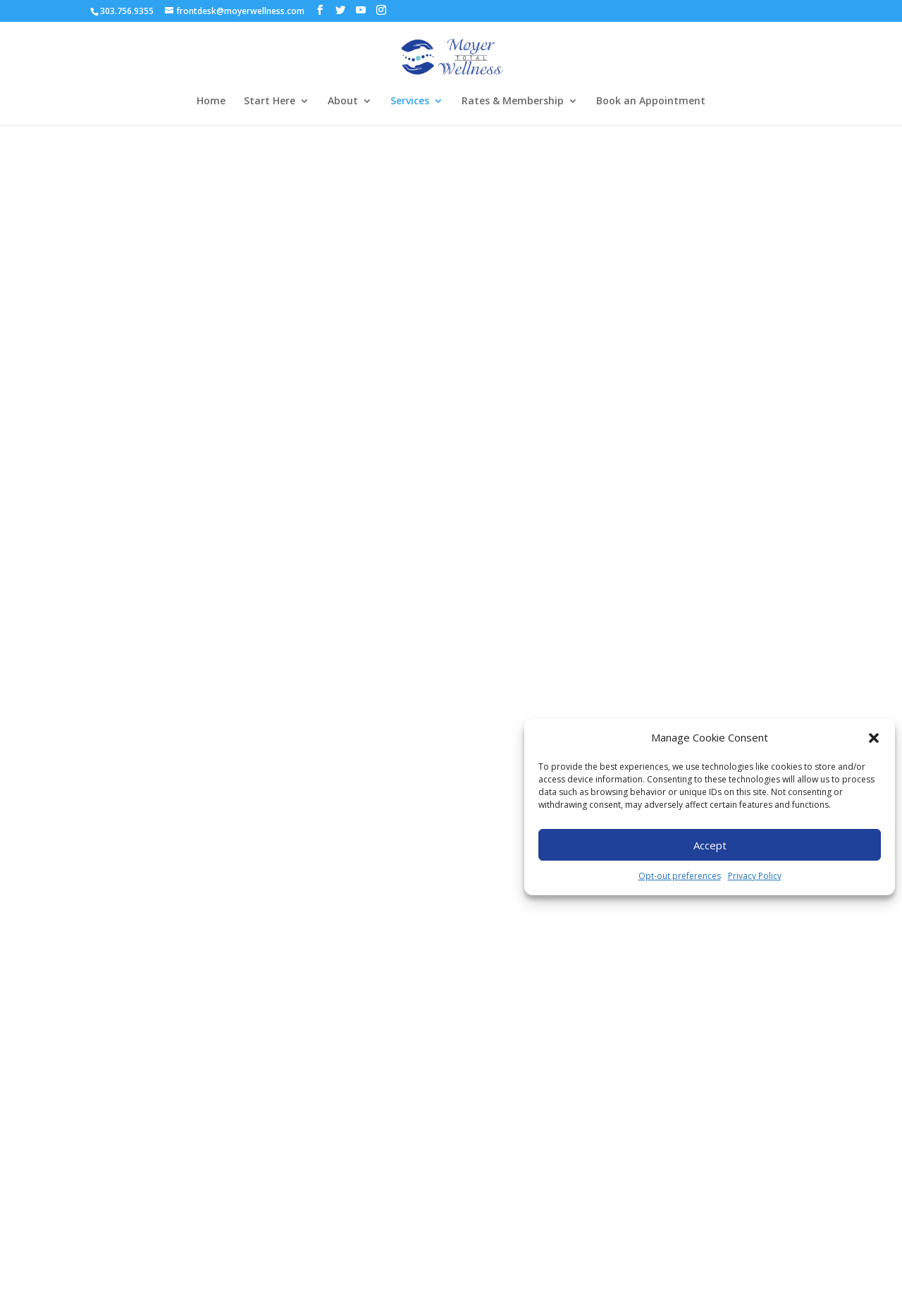What happens during a Rolfing session?
Answer the question with as much detail as you can, using the image as a reference.

During a Rolfing session, the practitioner will do an assessment of the client's physical structure and movement patterns, which may include observing their walk and other diagnostic movements. The practitioner will then work directly with surface or deep core tissue structures by applying superficial or deep pressure as needed, and may ask the client to do certain movements, breath work, or bring awareness to how they feel before, during, or after the session.